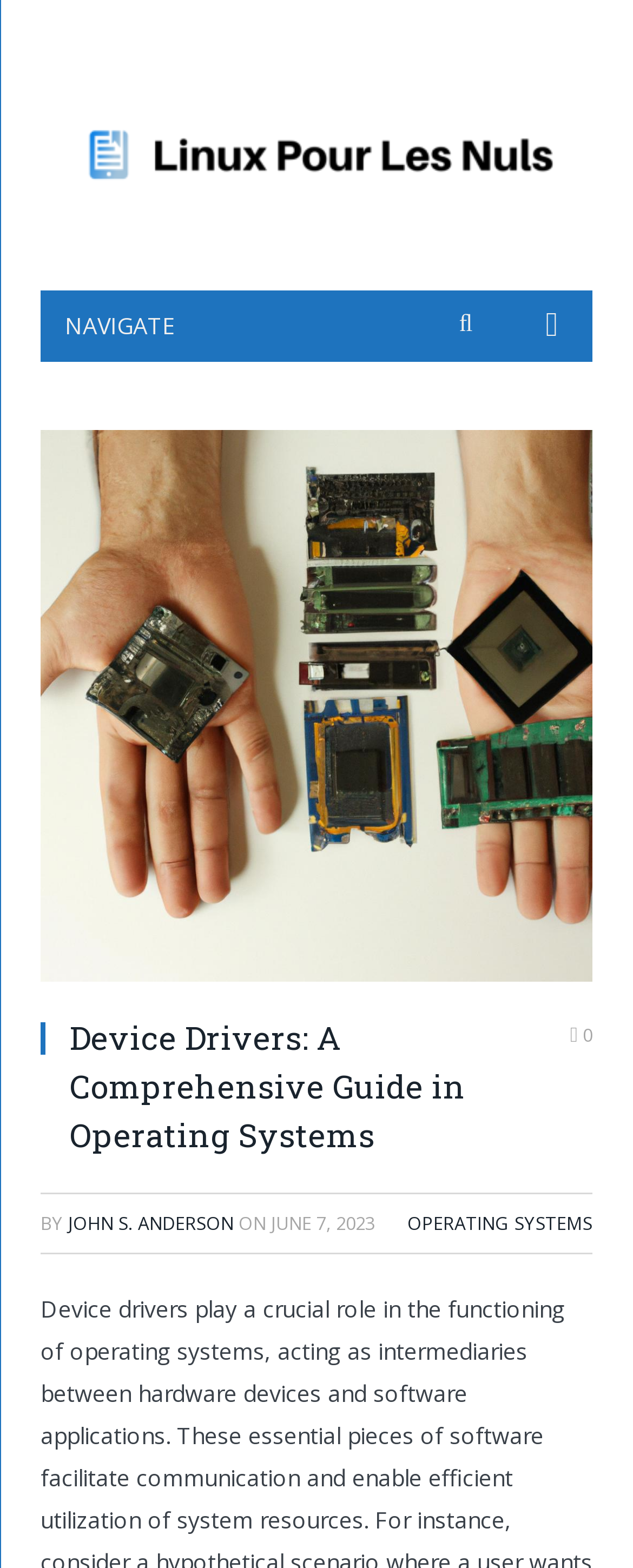Describe all the key features and sections of the webpage thoroughly.

The webpage is about device drivers in operating systems, as indicated by the title "Device Drivers: A Comprehensive Guide in Operating Systems". 

At the top left of the page, there is a link to "Linux Pour Les Nuls" accompanied by an image with the same name. Below this, there is a navigation link "NAVIGATE" with a button containing an icon. 

The main content of the page is divided into sections, starting with a header that contains a link to an image of a person holding computer hardware components. Below this image, there is a heading that repeats the title of the page. 

To the right of the heading, there is a link with a icon. The author's information is displayed below, with the text "BY" followed by a link to the author's name, "JOHN S. ANDERSON". The publication date "JUNE 7, 2023" is displayed next to the author's name. 

Finally, there is a link to the category "OPERATING SYSTEMS" at the bottom right of the page.